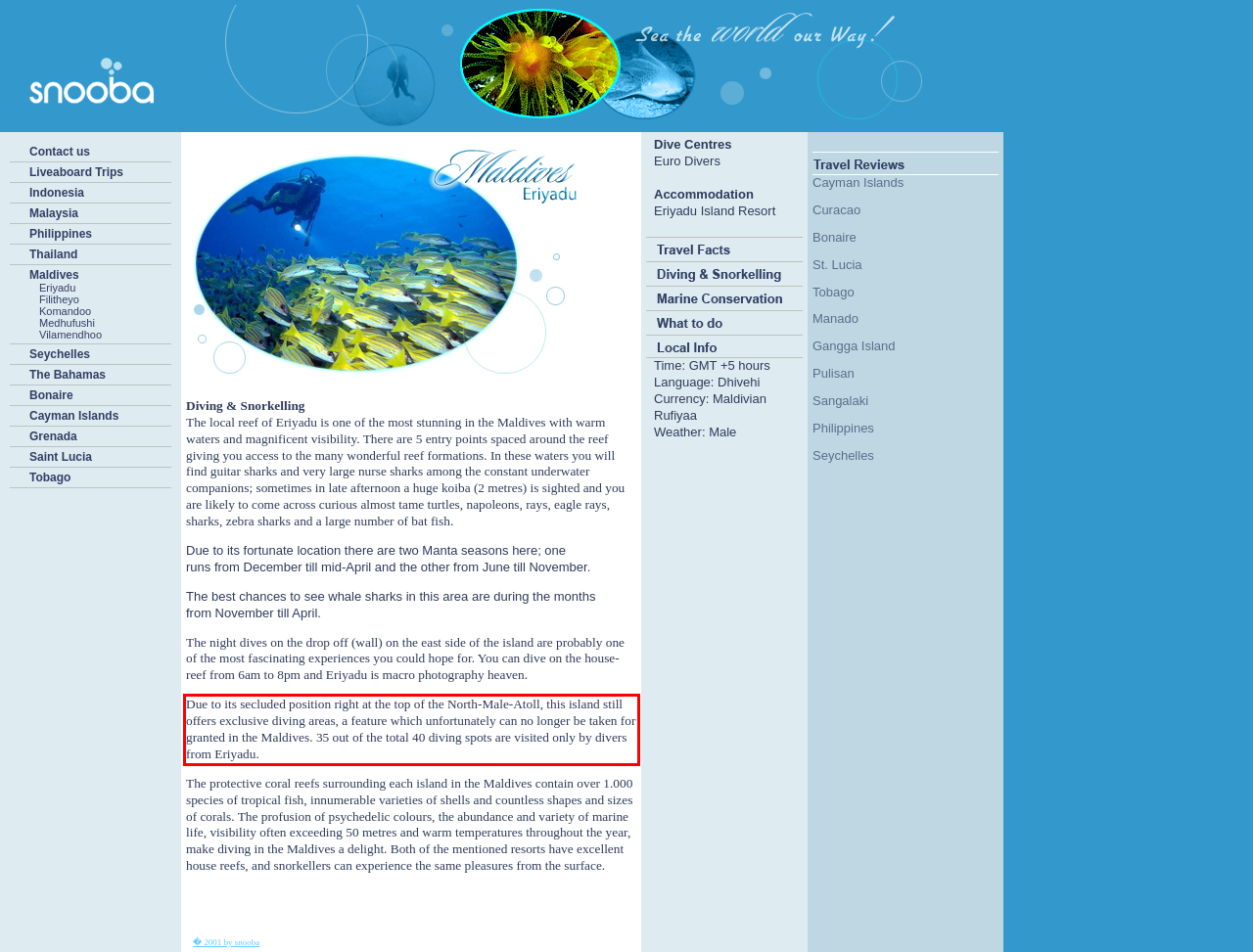You are provided with a screenshot of a webpage that includes a red bounding box. Extract and generate the text content found within the red bounding box.

Due to its secluded position right at the top of the North-Male-Atoll, this island still offers exclusive diving areas, a feature which unfortunately can no longer be taken for granted in the Maldives. 35 out of the total 40 diving spots are visited only by divers from Eriyadu.